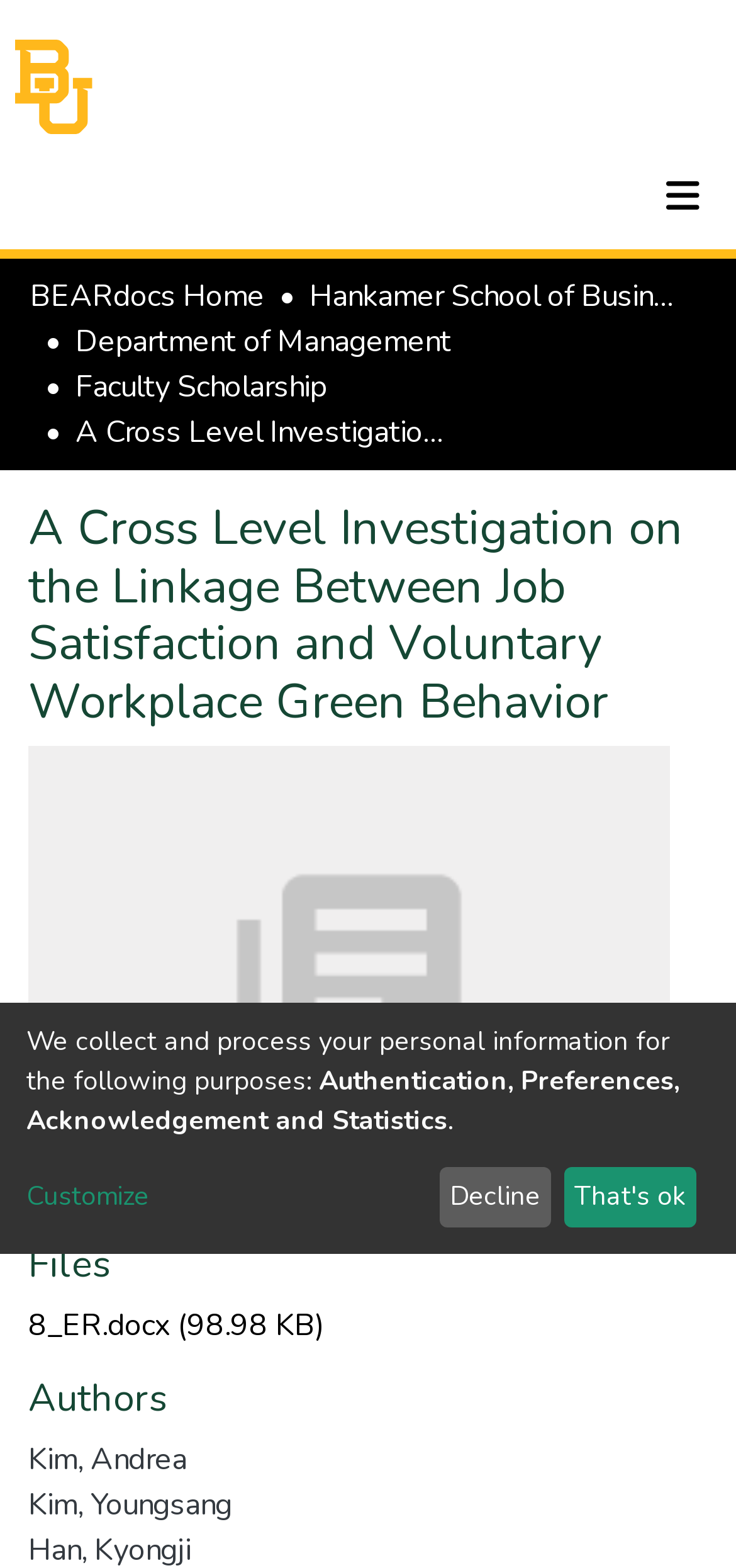Provide a comprehensive description of the webpage.

This webpage appears to be a research paper or article page, with a focus on a specific study. At the top, there is a navigation bar with several elements, including a repository logo, a search bar, a language switch button, and a login button. 

Below the navigation bar, there is a breadcrumb navigation section that shows the hierarchy of the current page, with links to the BEARdocs Home, Hankamer School of Business, Department of Management, and Faculty Scholarship.

The main content of the page is divided into several sections. The first section has a heading that matches the title of the page, "A Cross Level Investigation on the Linkage Between Job Satisfaction and Voluntary Workplace Green Behavior". 

Below this heading, there are links to files, including an ER.docx file. There is also an "Authors" section that lists the authors of the study, including Kim, Andrea, and Kim, Youngsang.

Further down the page, there is a section that discusses the collection and processing of personal information, with a list of purposes including authentication, preferences, acknowledgement, and statistics. There is also a link to customize this process and two buttons, "Decline" and "That's ok", to respond to this notification.

Overall, the page appears to be a detailed research paper or article page with various sections and links to related information.